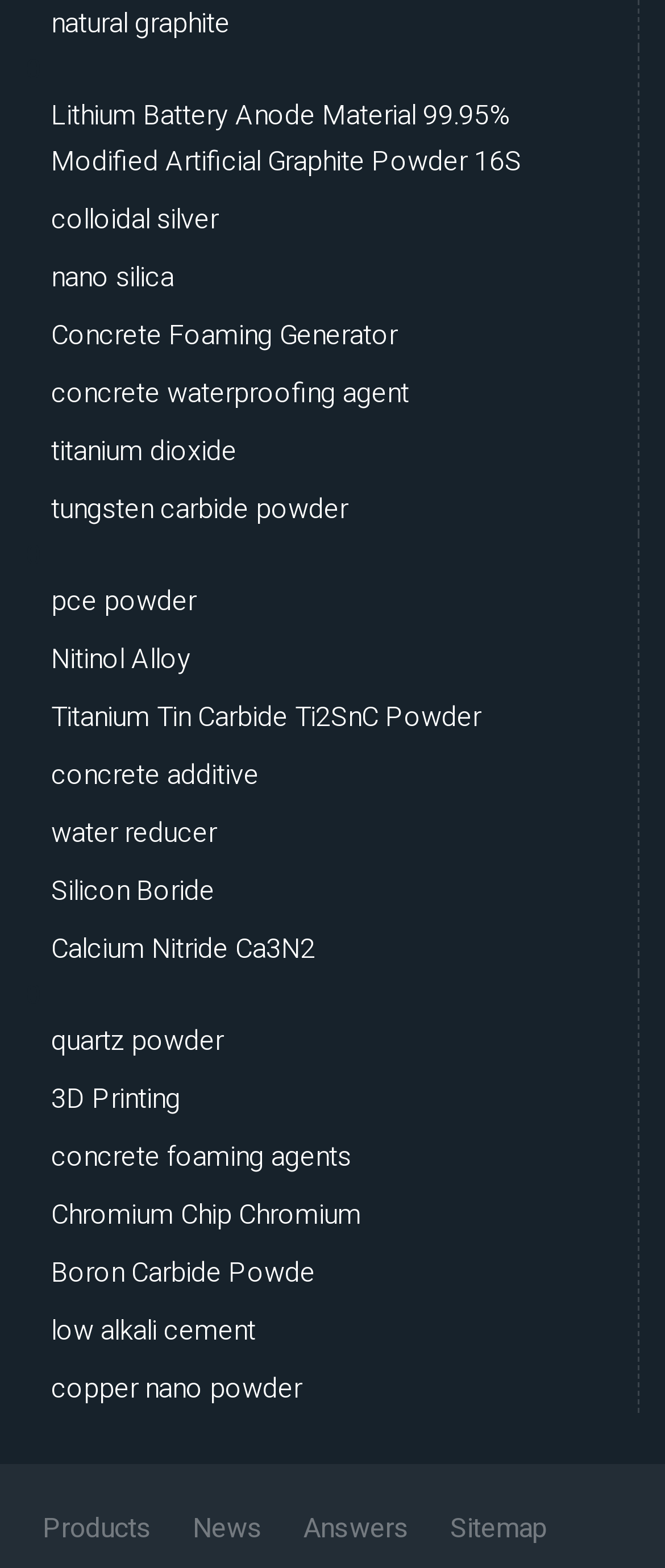What is the last link in the list of products?
Answer the question based on the image using a single word or a brief phrase.

copper nano powder